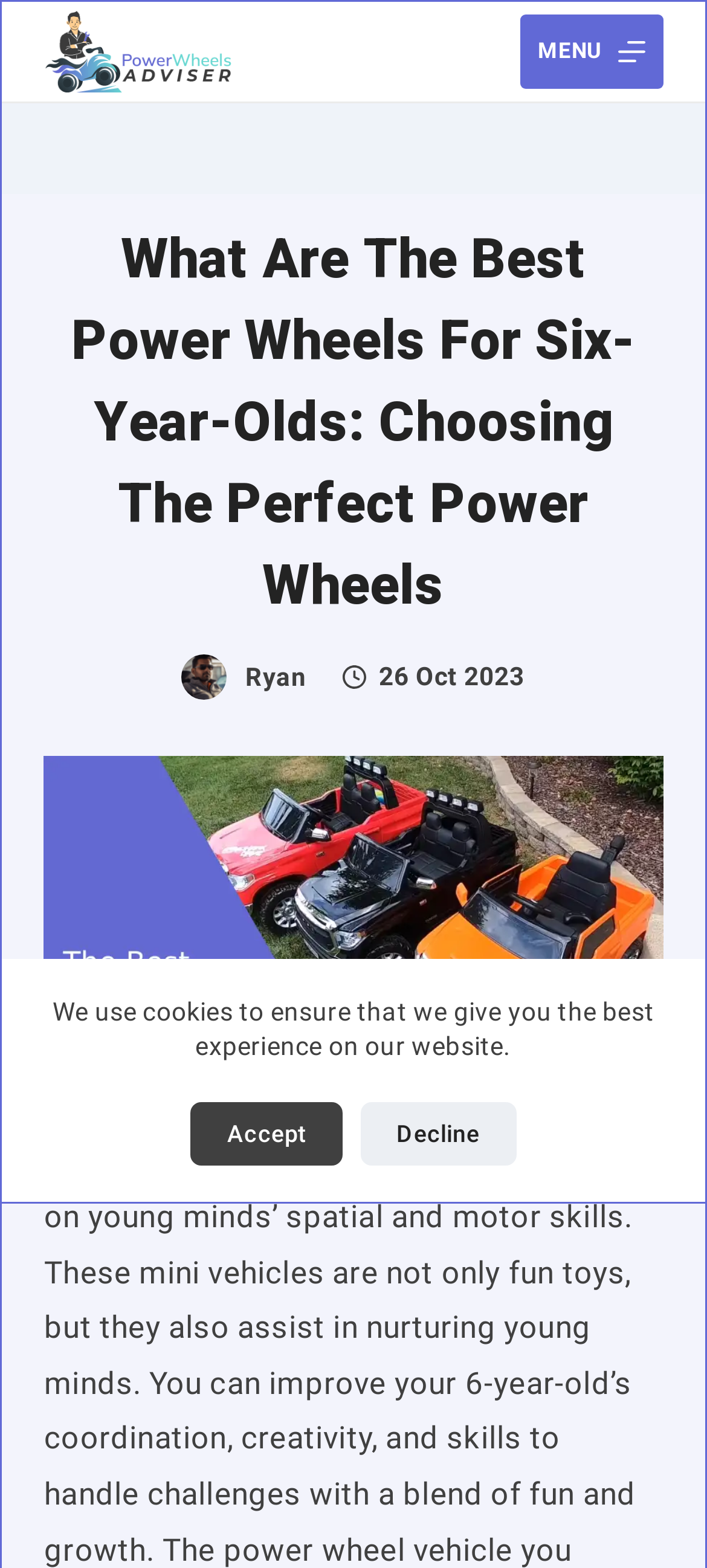Determine the bounding box coordinates for the HTML element described here: "Accept".

[0.27, 0.703, 0.484, 0.743]